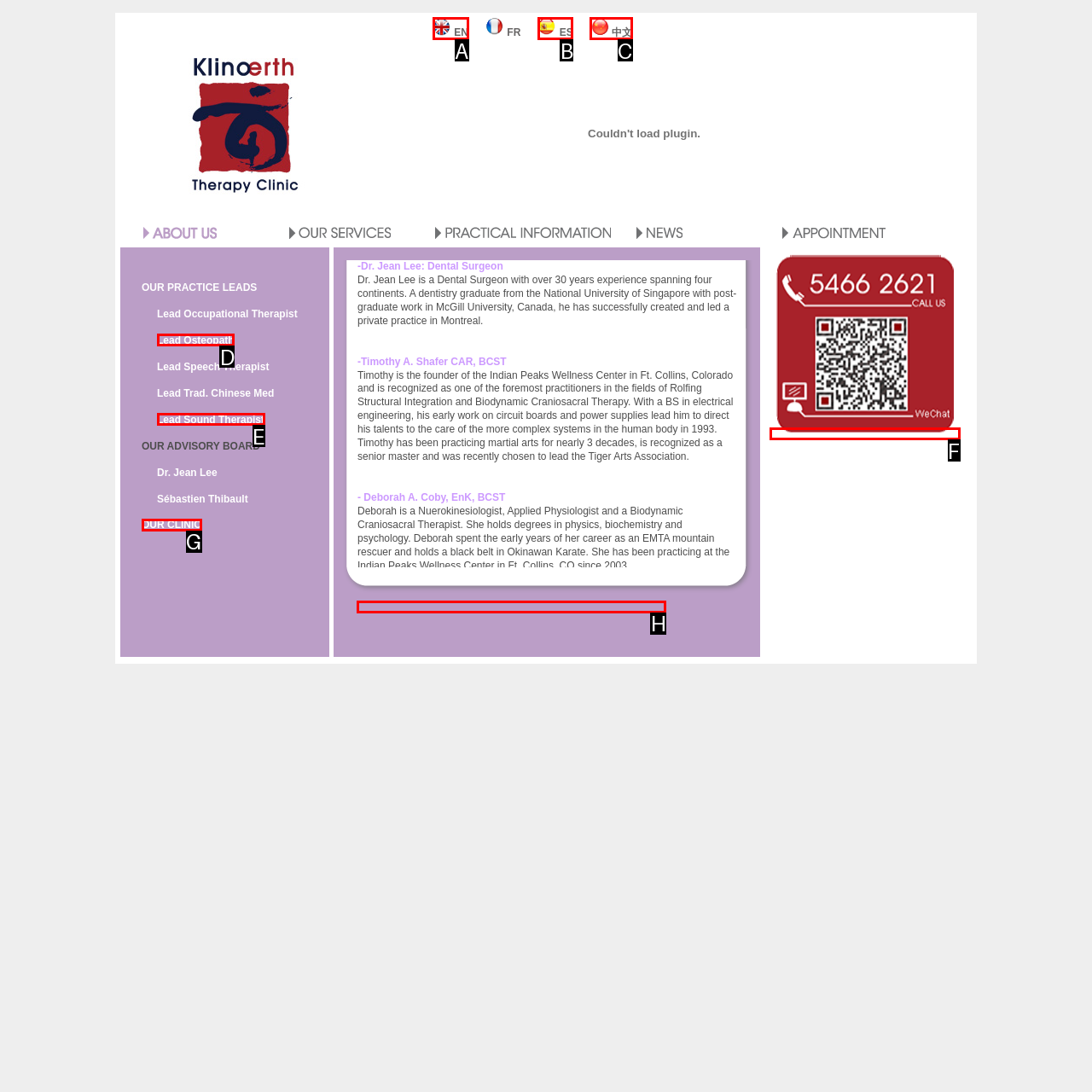Determine which HTML element should be clicked for this task: View Sébastien Thibault's profile
Provide the option's letter from the available choices.

H